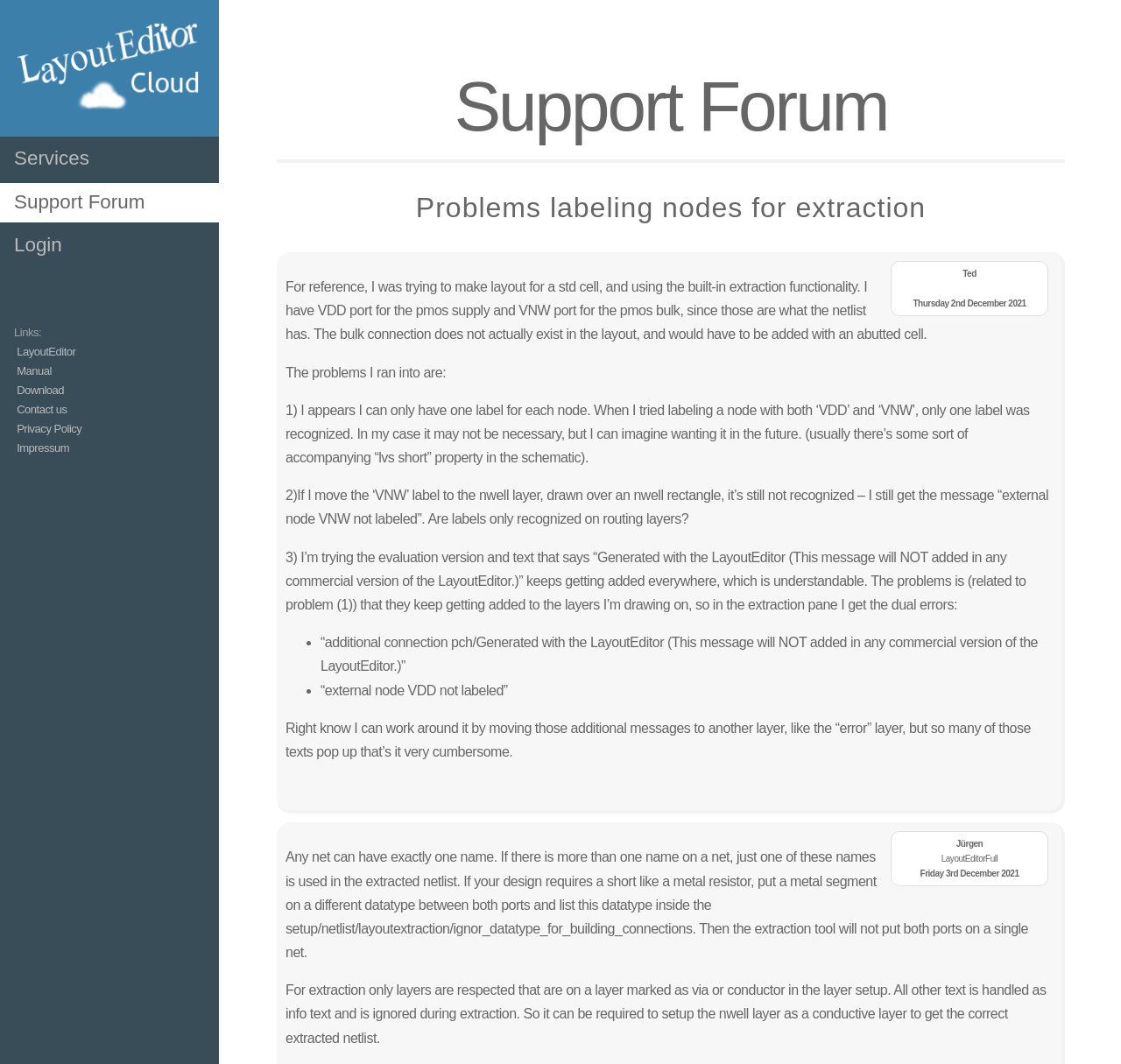Based on the image, provide a detailed and complete answer to the question: 
What is the 'Photomask service' mentioned in the meta description?

The 'Photomask service' is likely a service provided by the LayoutEditor software for creating photomasks, which are used in the fabrication of integrated circuits (IC) and micro-electromechanical systems (MEMS).